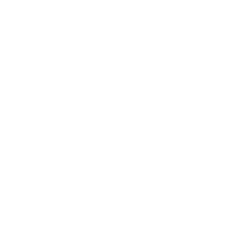Analyze the image and describe all the key elements you observe.

The image features a visually striking abstract design, characterized by a sleek and modern aesthetic. It showcases a bold interplay of geometric shapes and lines, creating a sense of movement and fluidity. The monochromatic color scheme enhances the sophistication of the design, making it suitable for a contemporary art context. This image may be part of a gallery or exhibition focused on modern artistry, potentially related to themes explored by art reviews or listings in Northern California. Its visual impact invites viewers to engage with the complexities of abstraction in art.